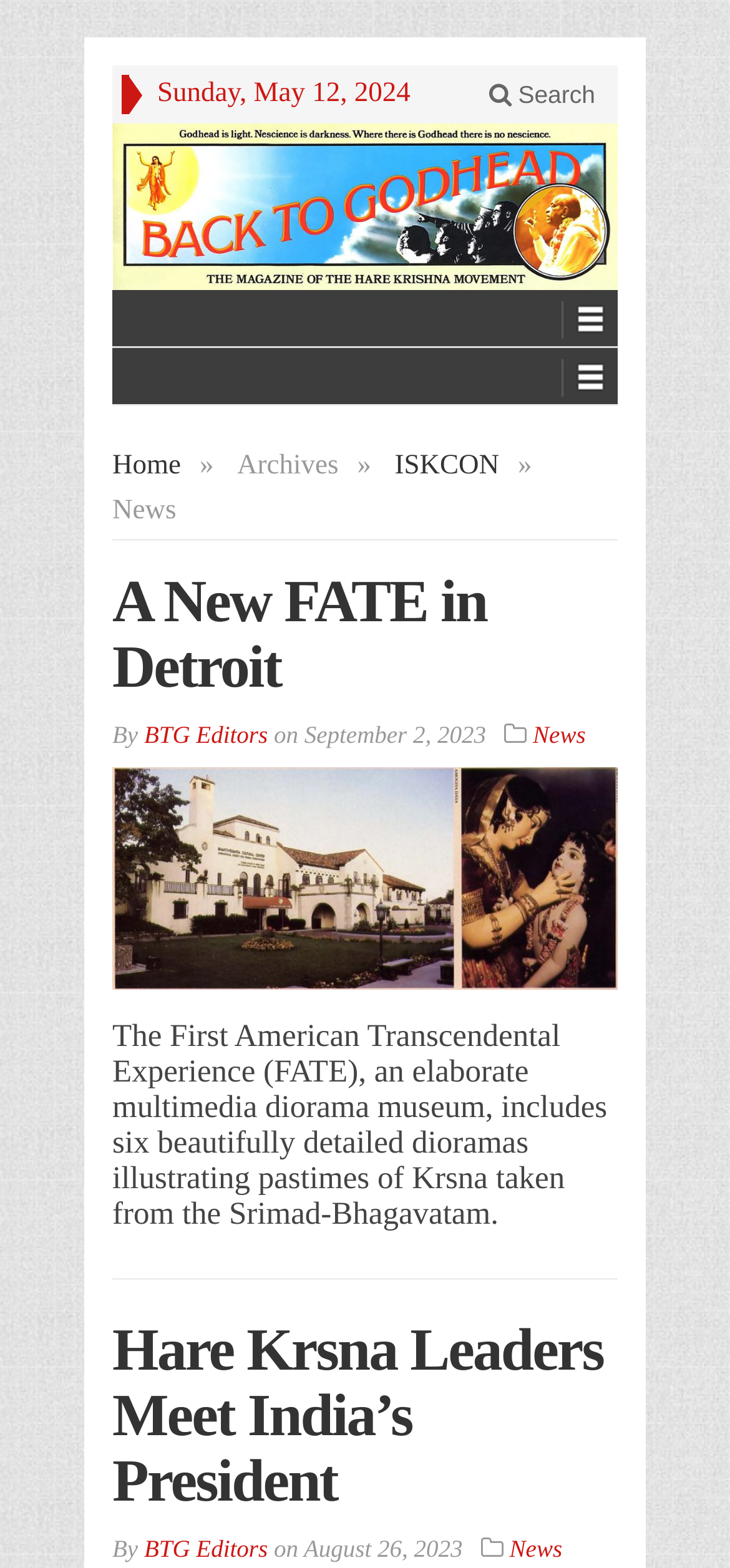What is the date of the current news?
Refer to the image and offer an in-depth and detailed answer to the question.

I found the date of the current news by looking at the top of the webpage, where it says 'Sunday, May 12, 2024' in a static text element.